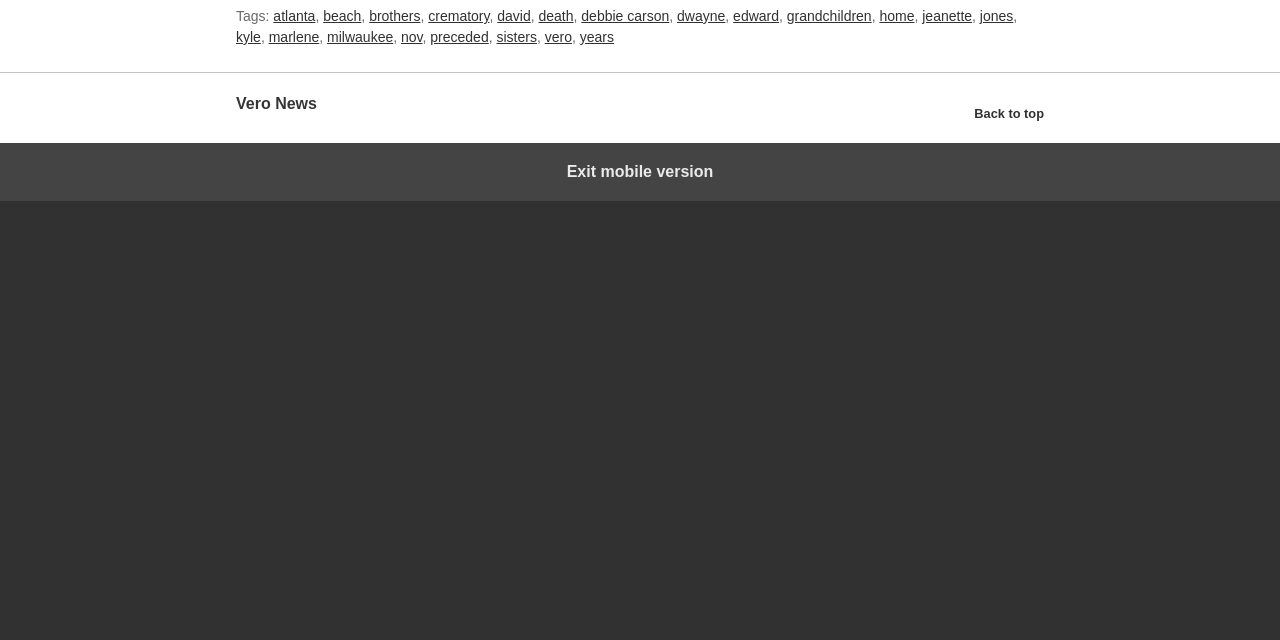Locate the bounding box for the described UI element: "Exit mobile version". Ensure the coordinates are four float numbers between 0 and 1, formatted as [left, top, right, bottom].

[0.0, 0.223, 1.0, 0.314]